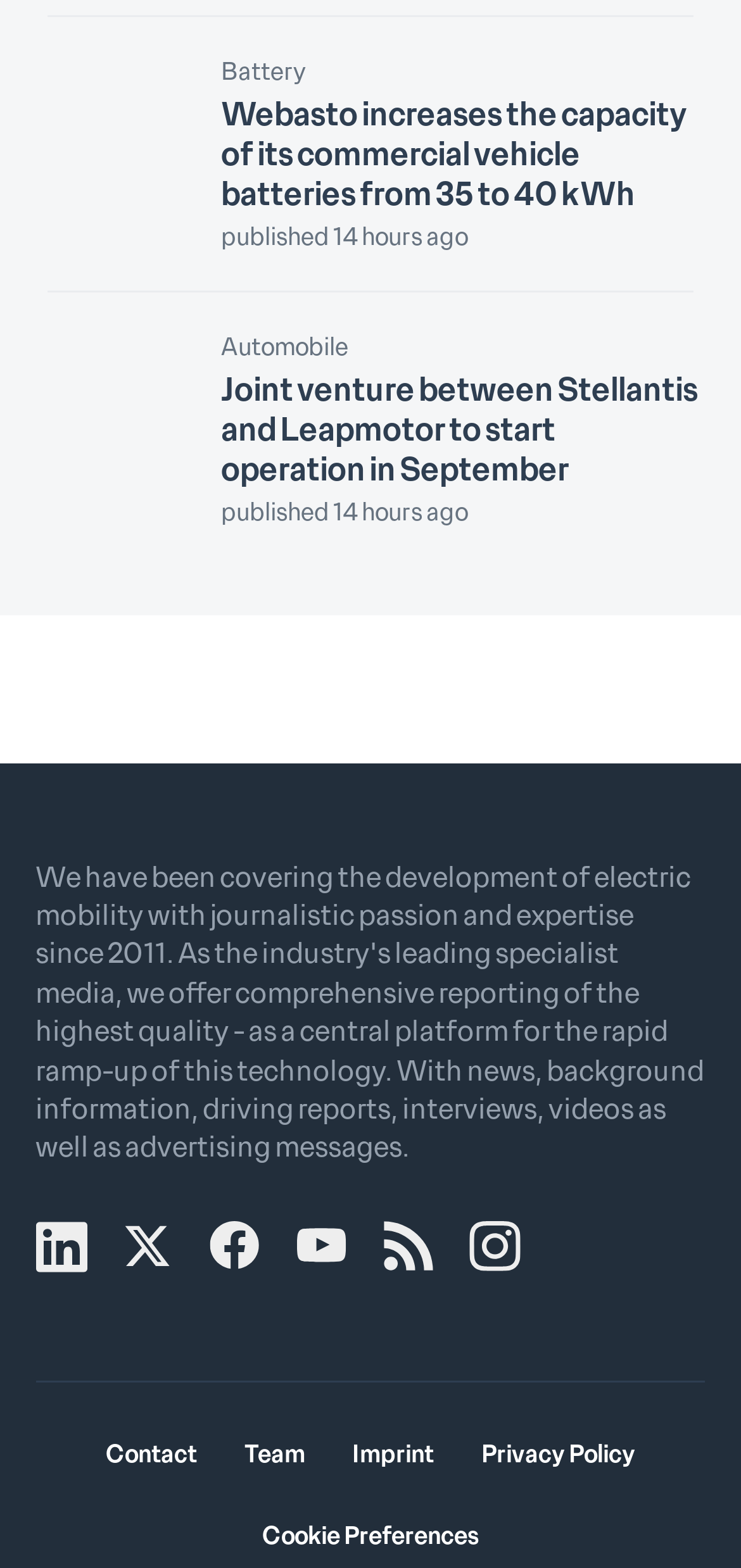Provide the bounding box coordinates for the specified HTML element described in this description: "Team". The coordinates should be four float numbers ranging from 0 to 1, in the format [left, top, right, bottom].

[0.33, 0.916, 0.412, 0.938]